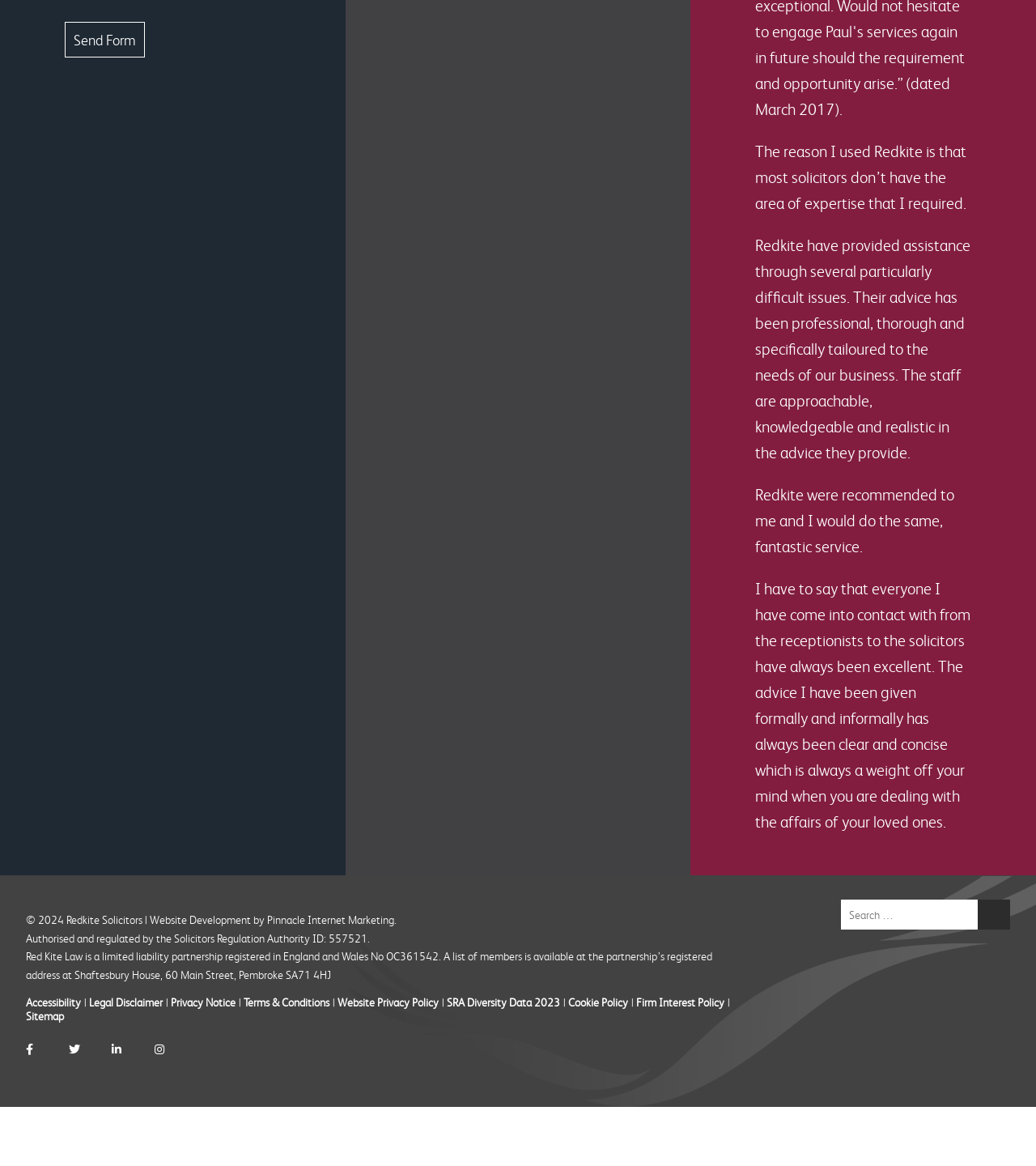Locate the bounding box coordinates of the area where you should click to accomplish the instruction: "Read the 'Legal Disclaimer'".

[0.086, 0.853, 0.157, 0.865]